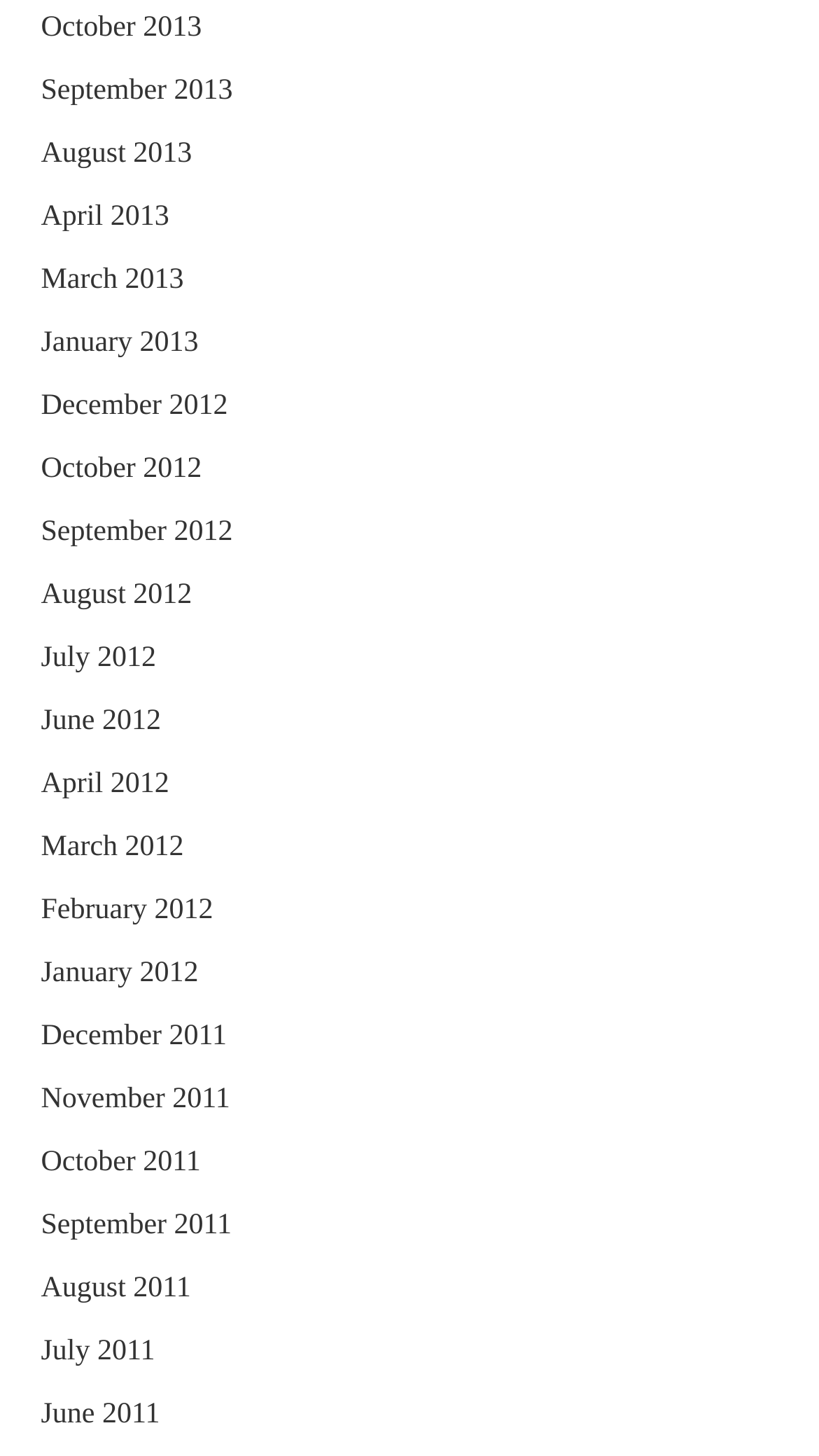Please identify the bounding box coordinates of the element that needs to be clicked to execute the following command: "view September 2012 archives". Provide the bounding box using four float numbers between 0 and 1, formatted as [left, top, right, bottom].

[0.05, 0.355, 0.284, 0.377]